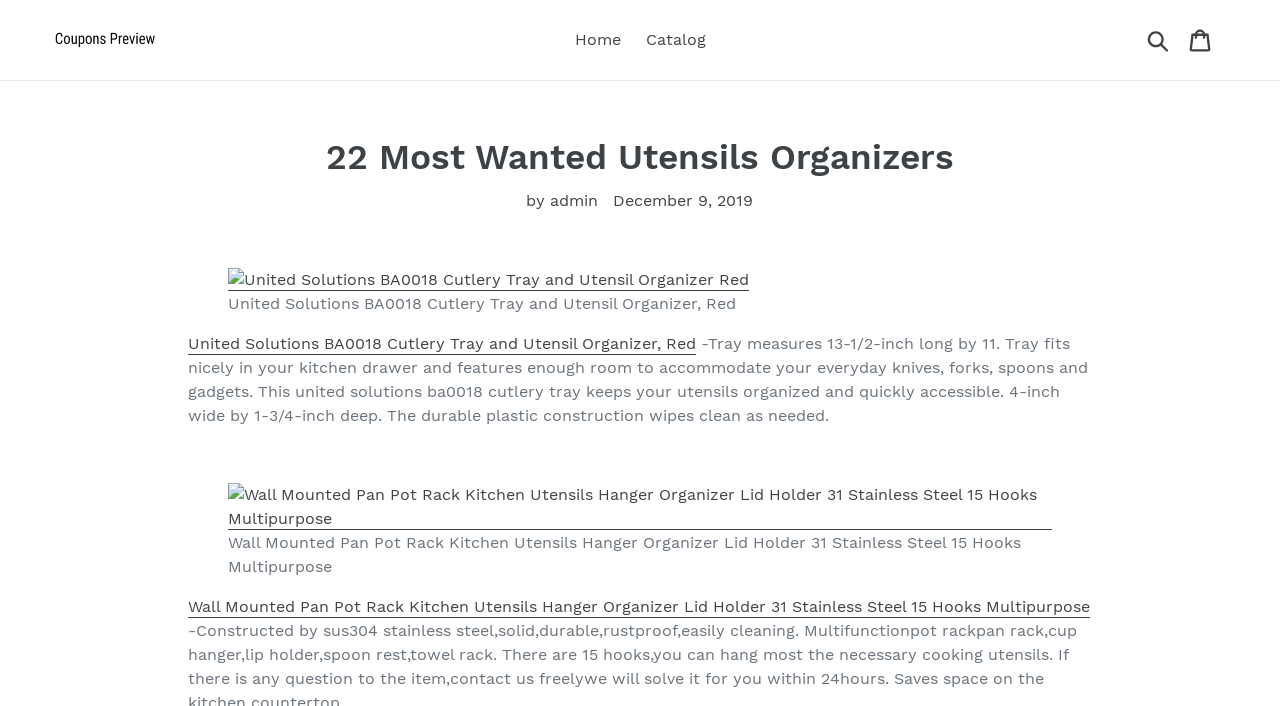Find and specify the bounding box coordinates that correspond to the clickable region for the instruction: "Go to the 'Home' page".

[0.441, 0.035, 0.493, 0.078]